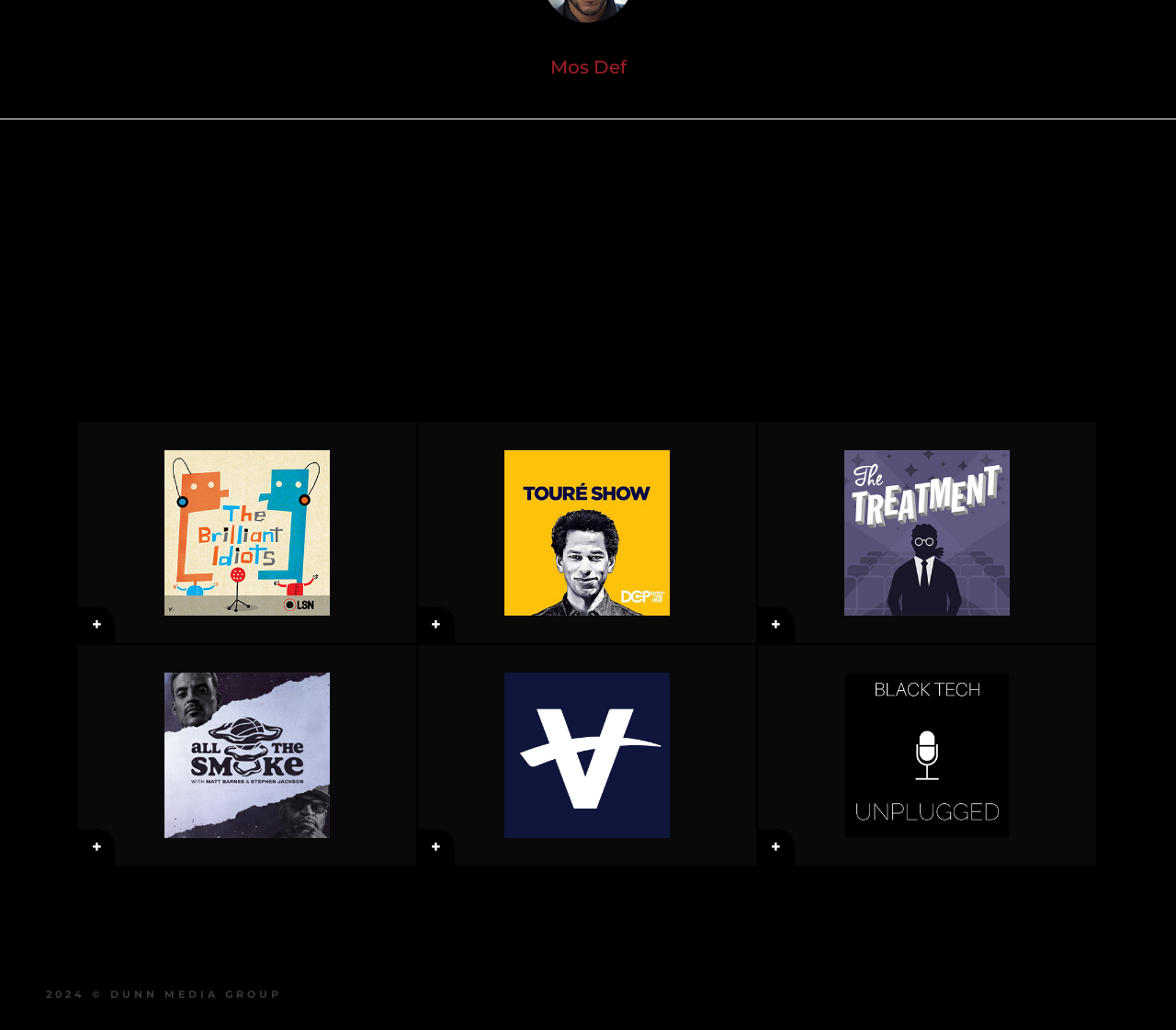Please reply to the following question using a single word or phrase: 
What is the vertical position of 'Toure Show' relative to 'The Brilliant Idiots'?

Below